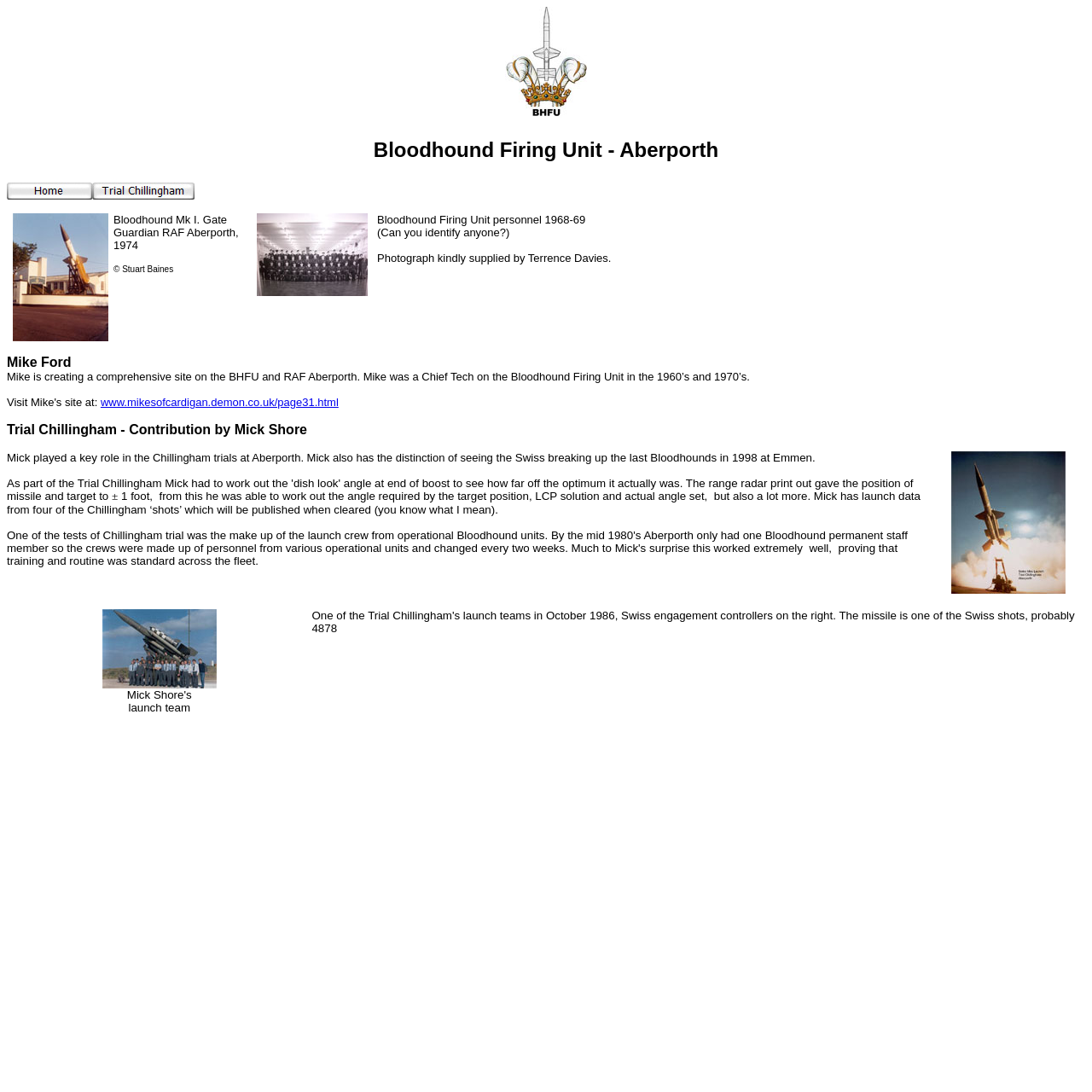Could you find the bounding box coordinates of the clickable area to complete this instruction: "Read about Trial Chillingham"?

[0.006, 0.387, 0.281, 0.4]